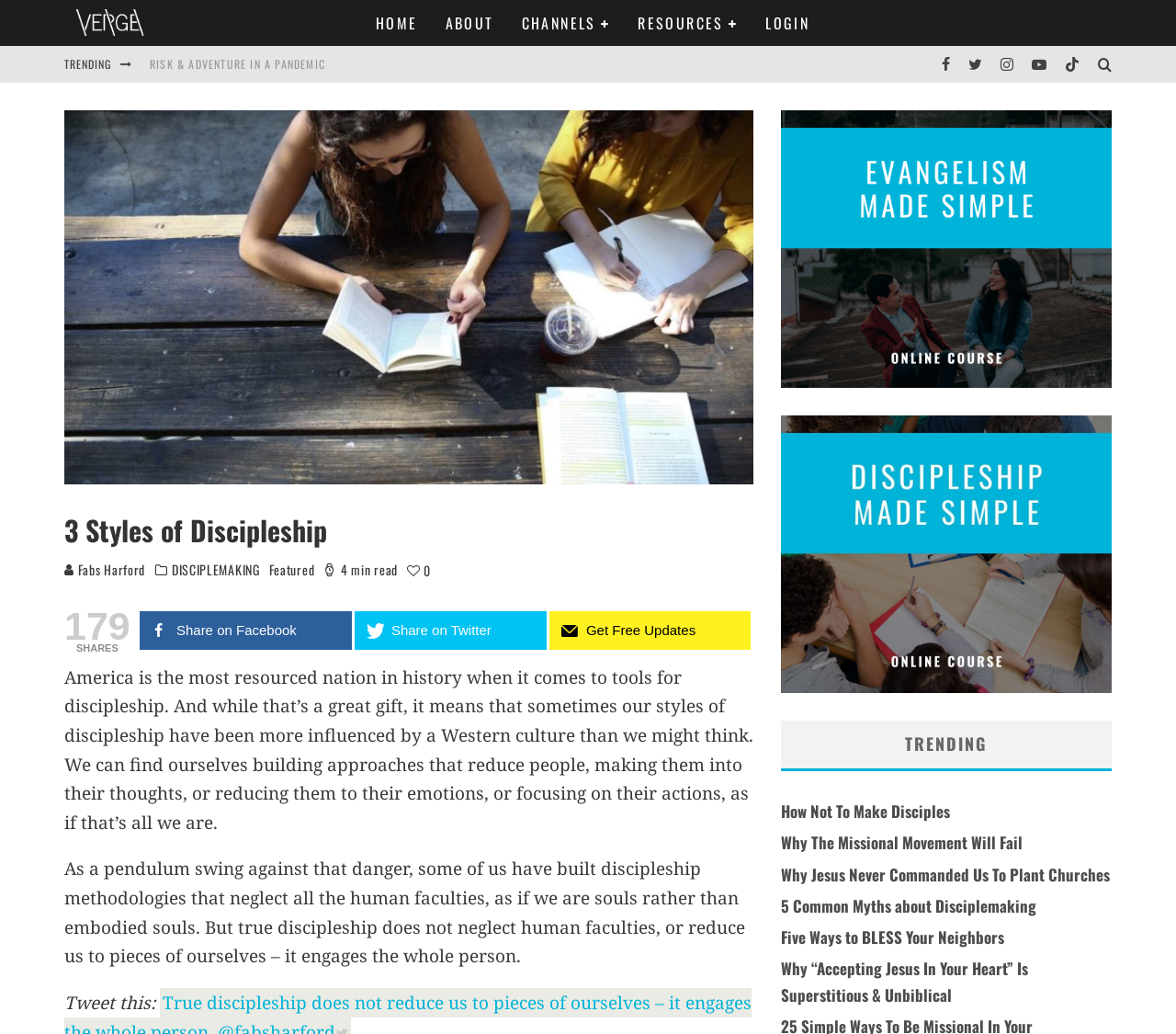Please find the bounding box coordinates of the element that you should click to achieve the following instruction: "Read the trending article 'How Not To Make Disciples'". The coordinates should be presented as four float numbers between 0 and 1: [left, top, right, bottom].

[0.664, 0.773, 0.808, 0.795]